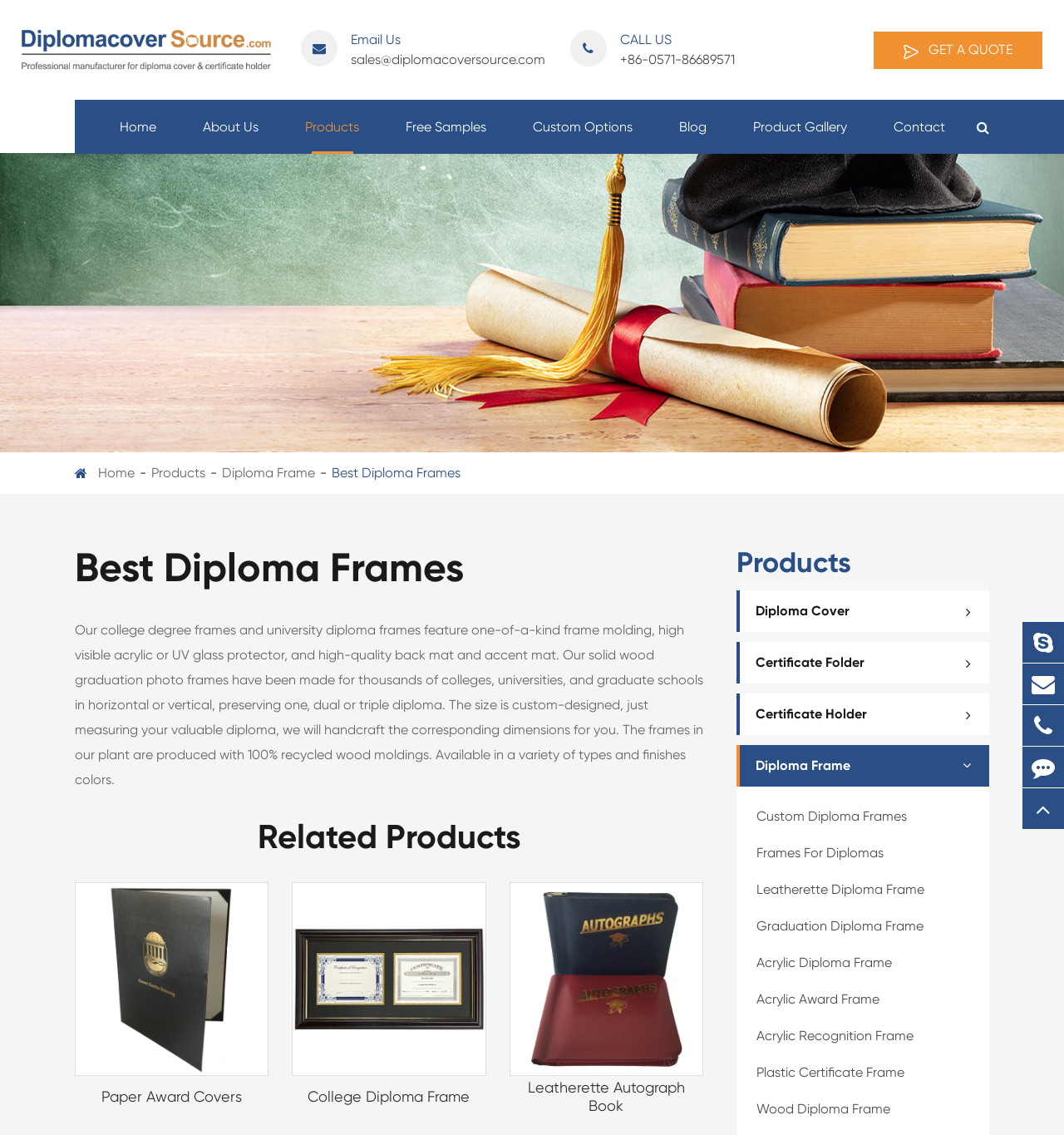Provide an in-depth caption for the contents of the webpage.

This webpage is about Best Diploma Frames, a company that produces solid wood graduation photo frames for colleges, universities, and graduate schools. At the top left corner, there is a logo of the company, Hangzhou Shengzhong Covers Co., Ltd., accompanied by a link to the company's website. Below the logo, there are contact information, including an email address, phone number, and a "Get A Quote" button.

The main navigation menu is located at the top center of the page, with links to "Home", "About Us", "Products", "Free Samples", "Custom Options", "Blog", "Product Gallery", and "Contact". There is also a search bar at the top right corner.

Below the navigation menu, there is a large image that spans the entire width of the page, showcasing the company's diploma frames. Underneath the image, there is a heading that reads "Best Diploma Frames" and a paragraph of text that describes the company's products and services.

To the right of the paragraph, there are several links to related products, including "Paper Award Covers", "College Diploma Frame", and "Leatherette Autograph Book", each accompanied by an image.

Further down the page, there is a section with multiple links to different types of diploma frames, including "Diploma Cover", "Certificate Folder", "Certificate Holder", and "Diploma Frame". There are also links to custom diploma frames, frames for diplomas, leatherette diploma frames, and more.

At the bottom right corner of the page, there are links to the company's social media profiles, including Skype, email, phone number, and a feedback link. There is also a "TOP" link that allows users to scroll back to the top of the page.